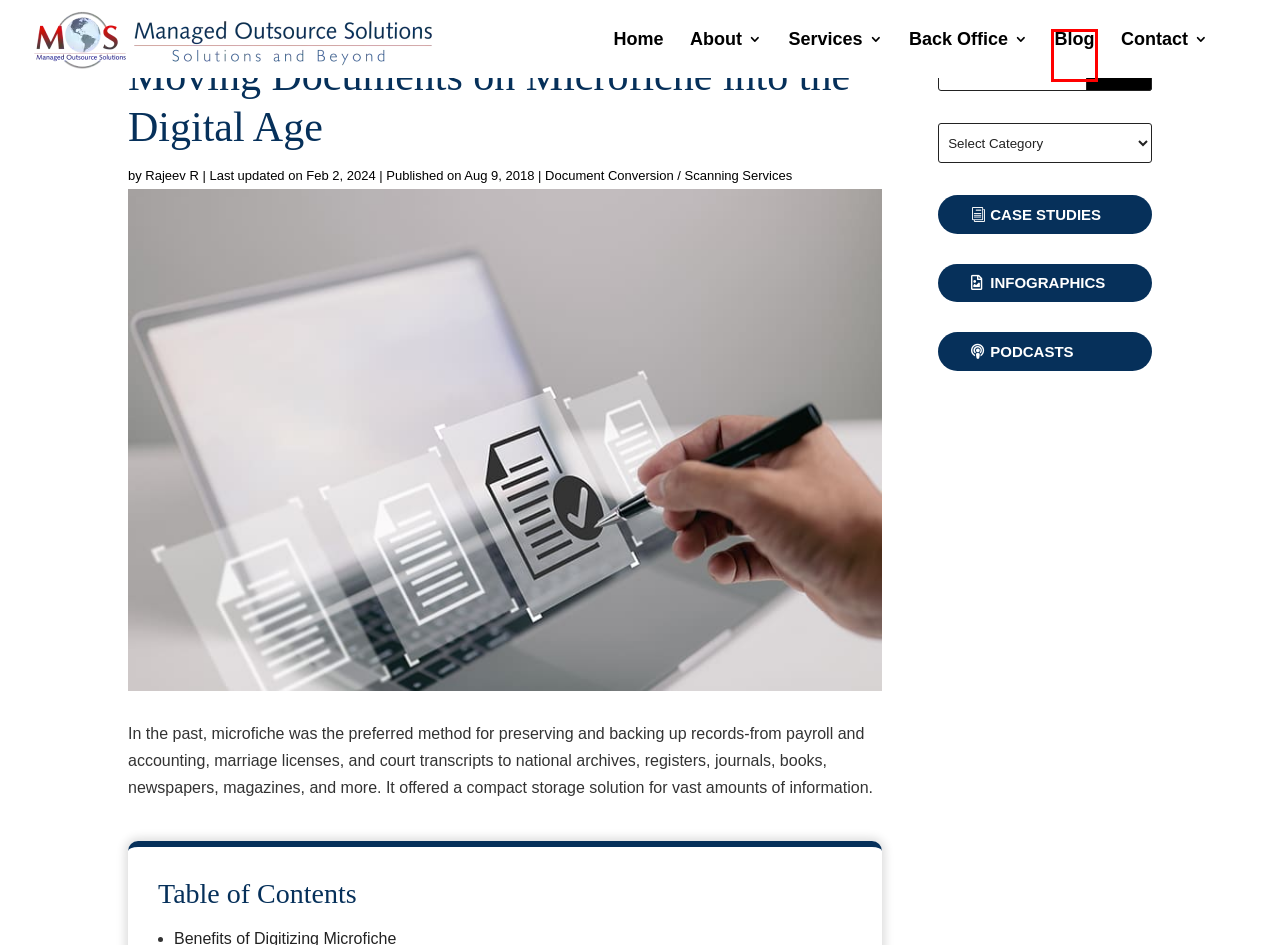Using the screenshot of a webpage with a red bounding box, pick the webpage description that most accurately represents the new webpage after the element inside the red box is clicked. Here are the candidates:
A. Podcast | Managed Outsource Solutions
B. Efficient Back Office Services | Outsourcing Services
C. Contact MOS | Managed Outsource Solutions
D. Infographics Archives - Managed Outsource Solutions
E. Expert Business Process Outsourcing (BPO) Services | MOS
F. Financial Sector Back Office Outsourcing Growth by 2020
G. Rajeev R, Author at Managed Outsource Solutions
H. Document Conversion / Scanning Services Archives - Managed Outsource Solutions

F